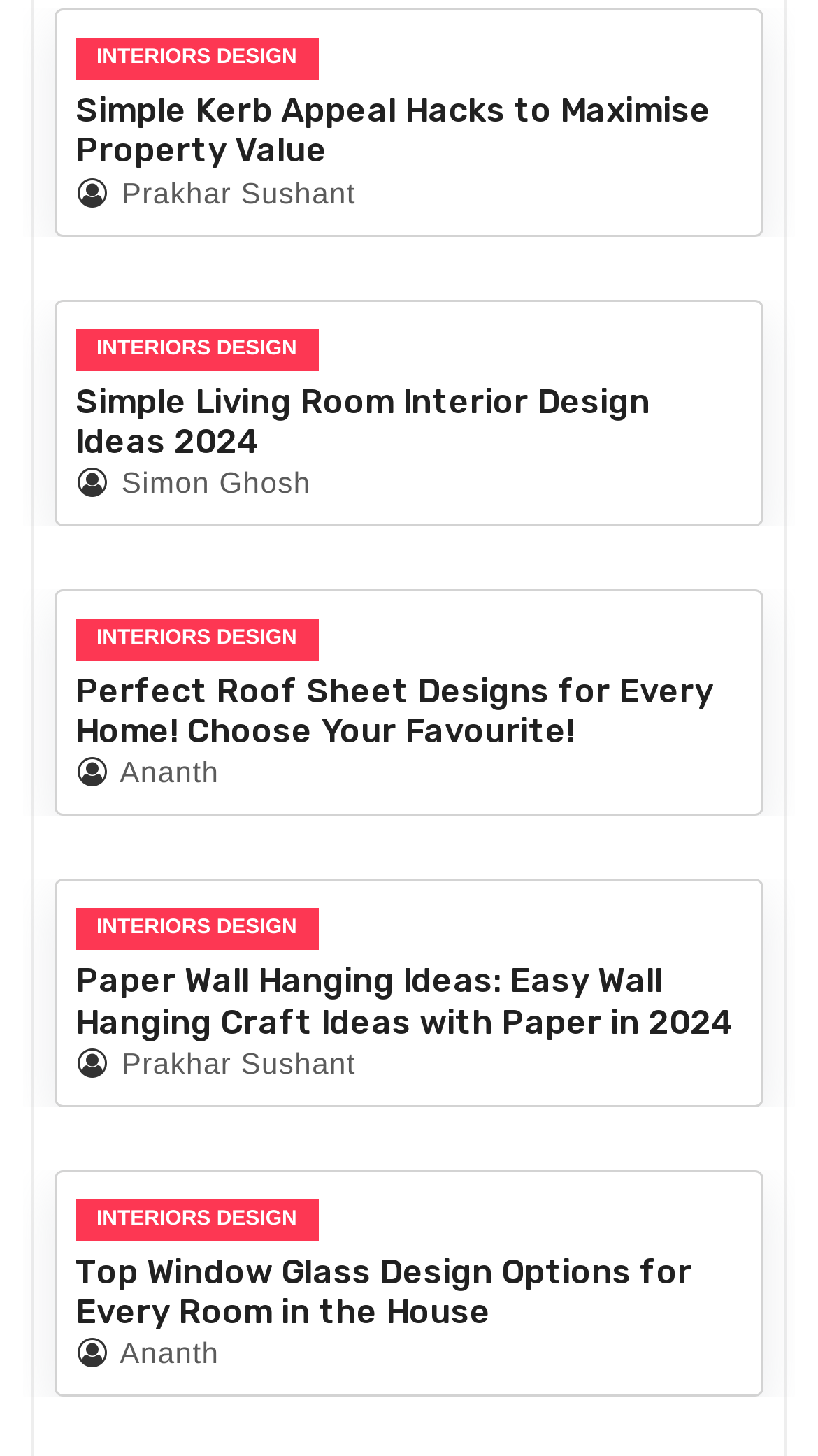Locate the bounding box coordinates of the element that needs to be clicked to carry out the instruction: "Read the privacy policy". The coordinates should be given as four float numbers ranging from 0 to 1, i.e., [left, top, right, bottom].

None